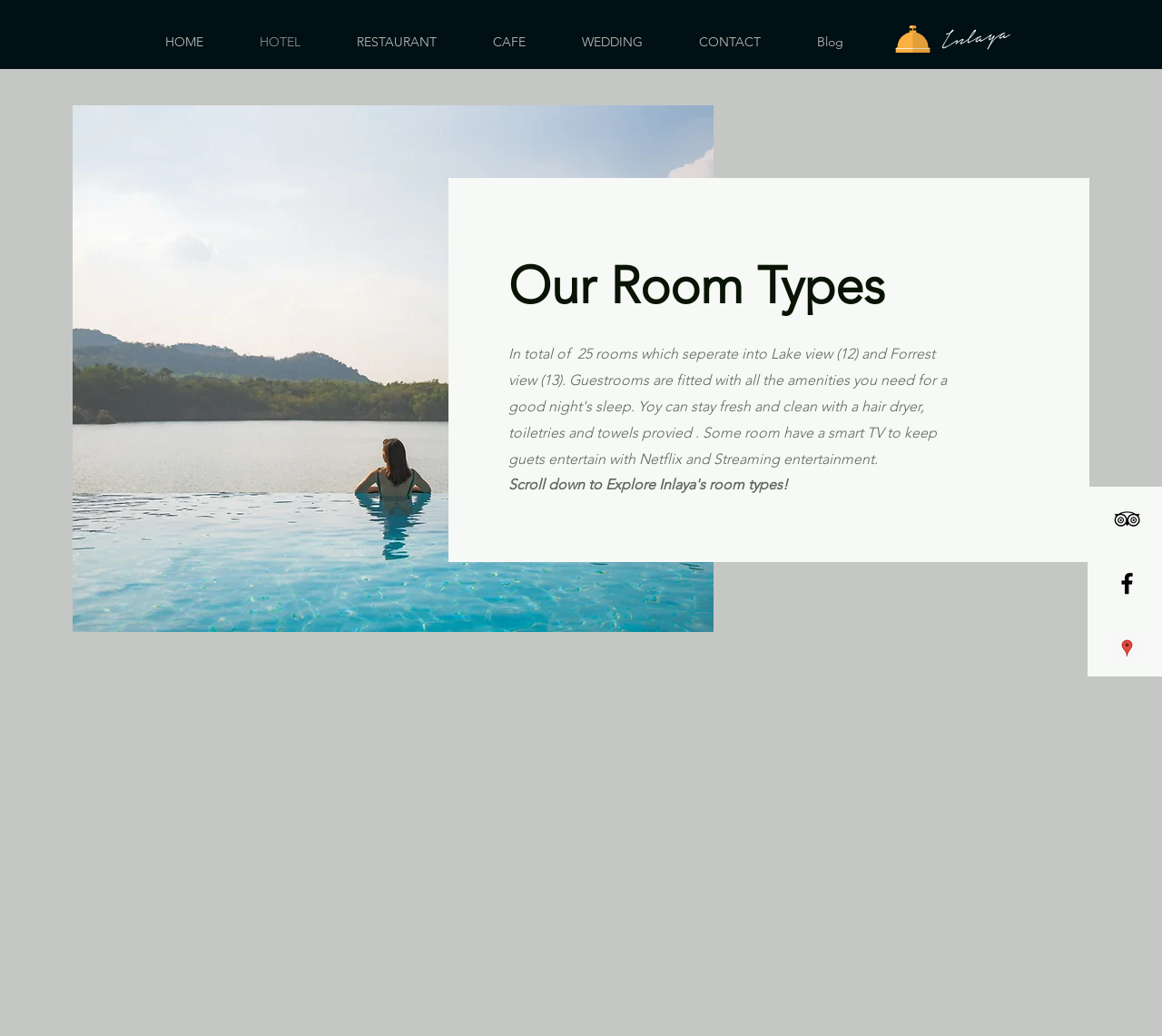How many social media links are there? Analyze the screenshot and reply with just one word or a short phrase.

3